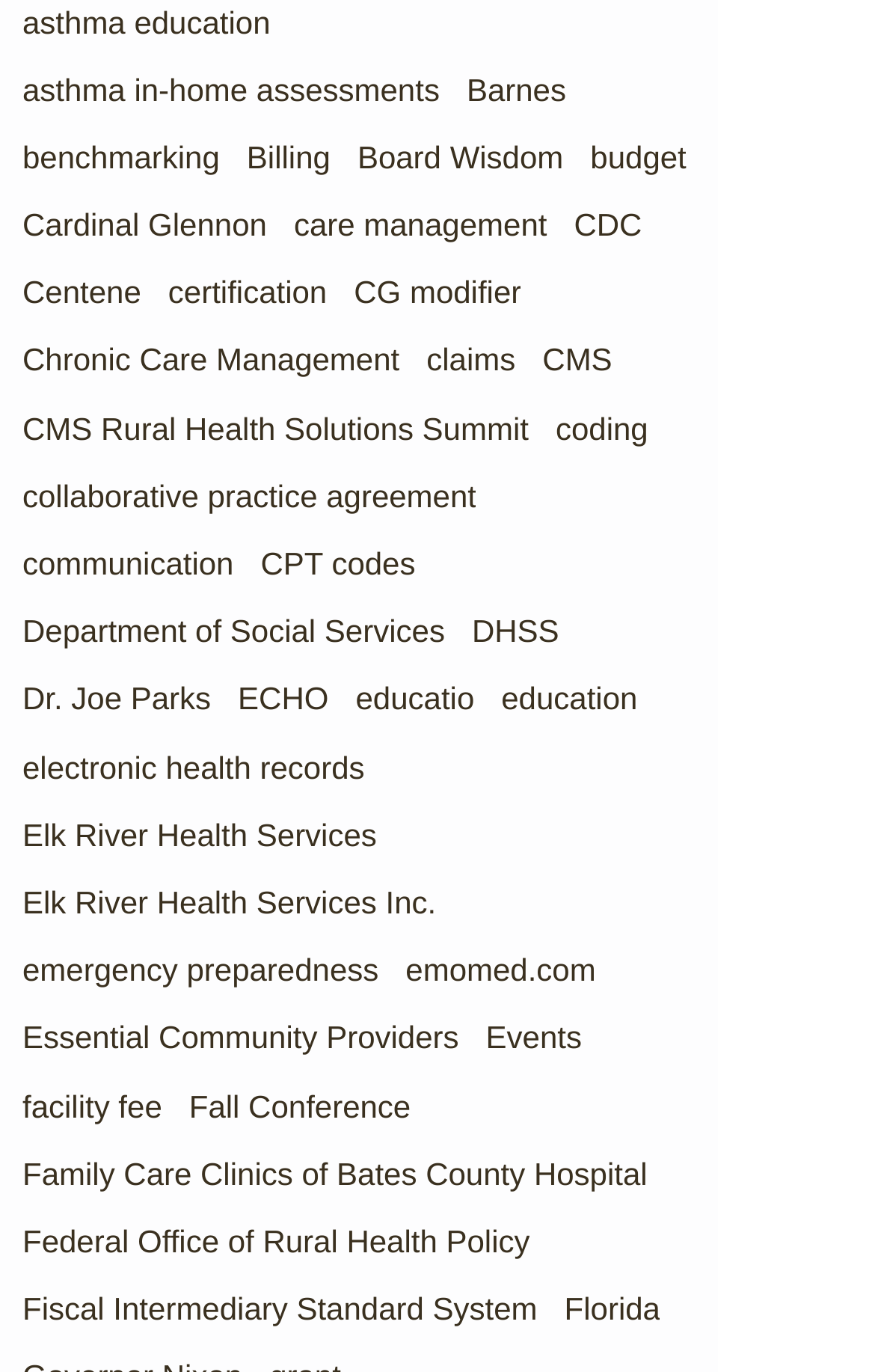What is the first link on the webpage?
Based on the screenshot, answer the question with a single word or phrase.

asthma education